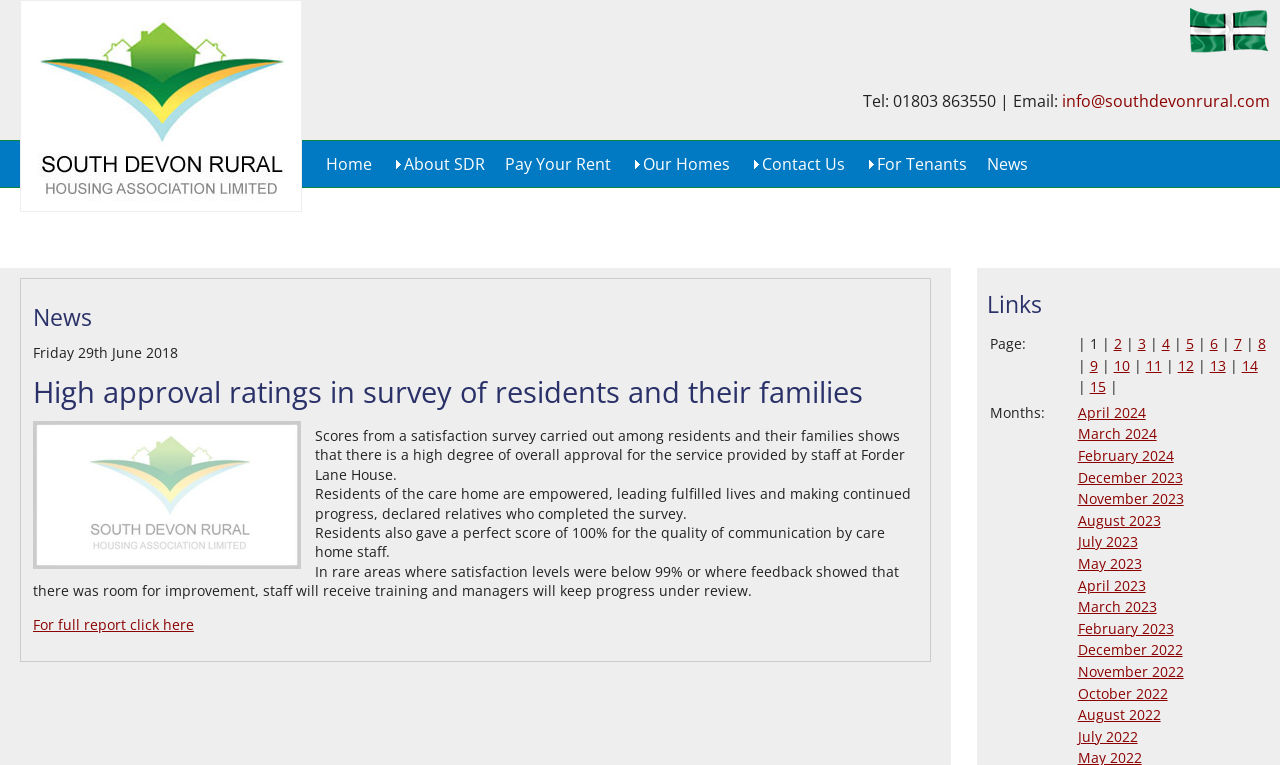Extract the primary headline from the webpage and present its text.

High approval ratings in survey of residents and their families